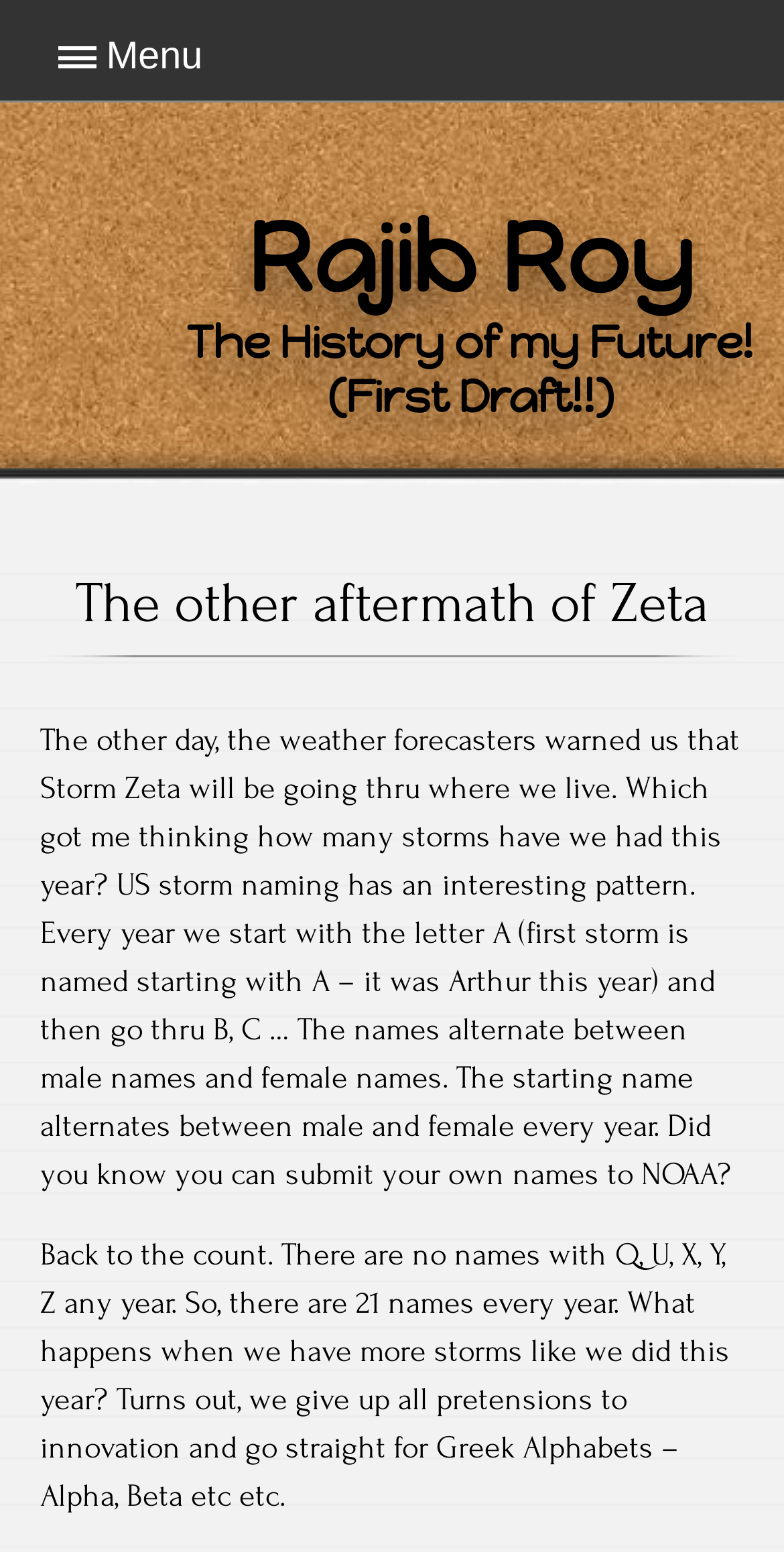What is the pattern of US storm naming?
Based on the image, please offer an in-depth response to the question.

According to the webpage, the US storm naming has an interesting pattern. Every year, the naming starts with the letter A and then goes through B, C, and so on. The names alternate between male names and female names, and the starting name alternates between male and female every year.